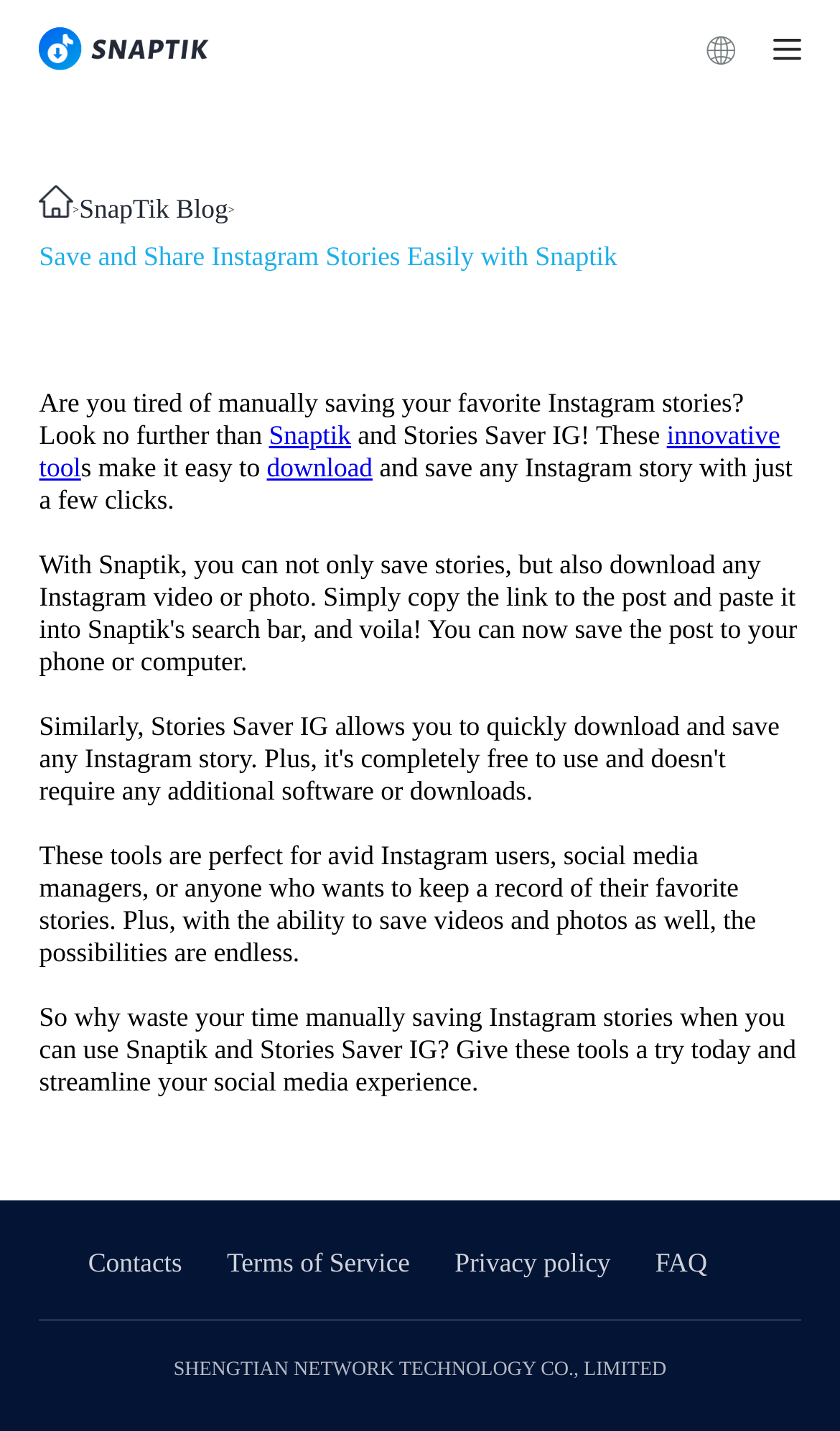Locate the bounding box coordinates for the element described below: "The Sandcrawler". The coordinates must be four float values between 0 and 1, formatted as [left, top, right, bottom].

None